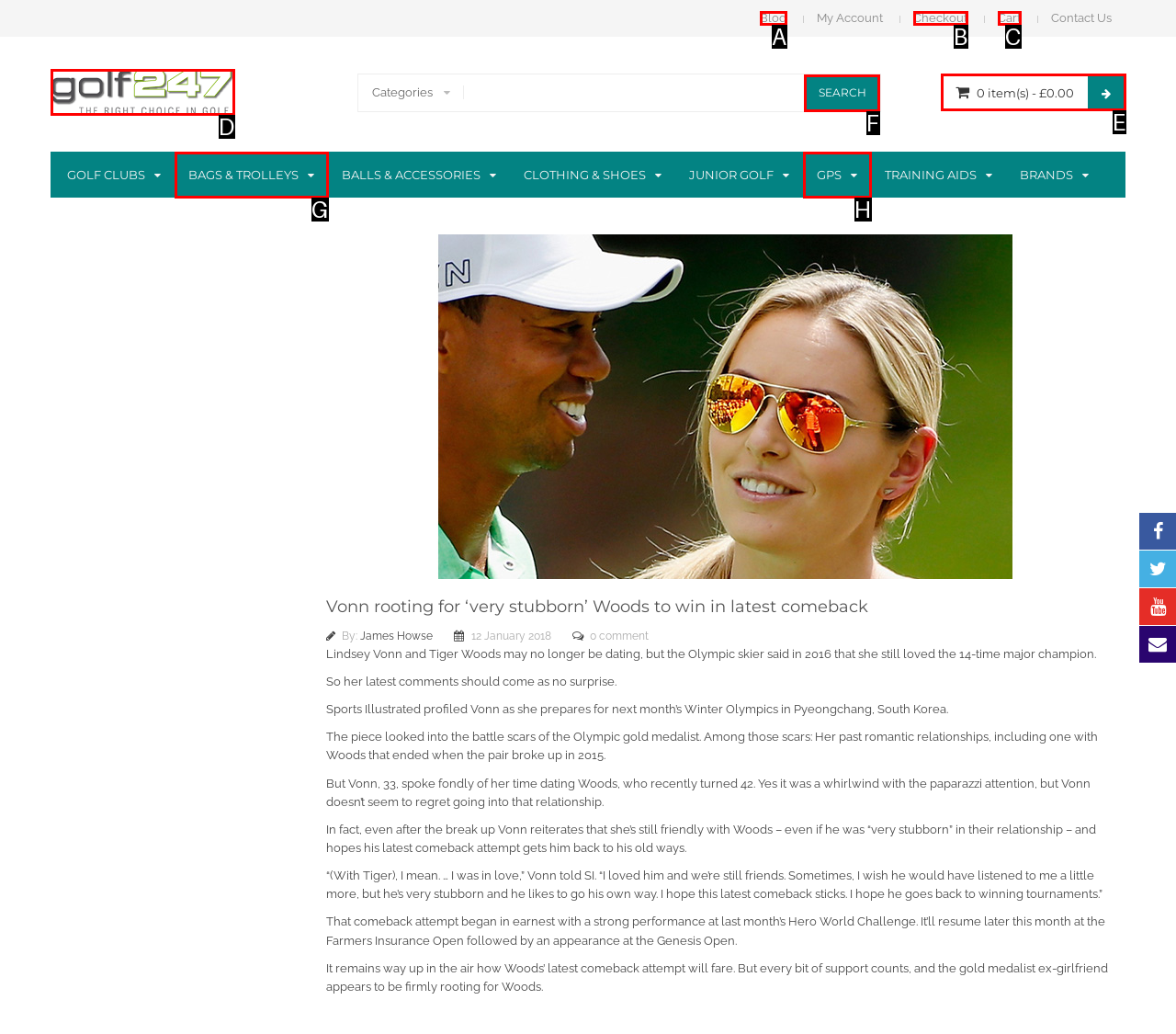Select the letter associated with the UI element you need to click to perform the following action: Search for golf products
Reply with the correct letter from the options provided.

F